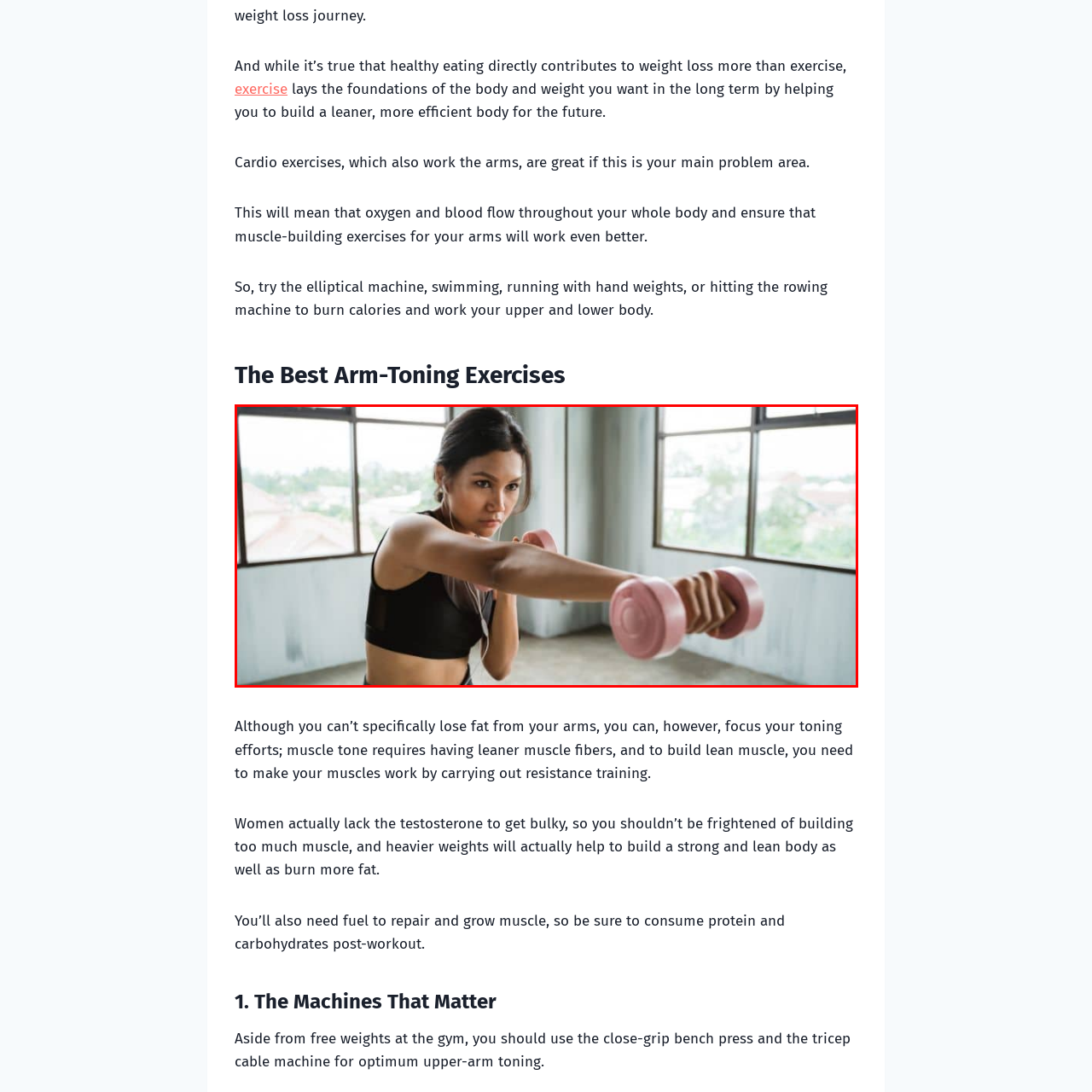Direct your attention to the image contained by the red frame and provide a detailed response to the following question, utilizing the visual data from the image:
What type of environment is the workout taking place in?

The caption describes the scene as having large windows that let in natural light, which implies that the workout is taking place in an indoor environment, rather than outdoors.